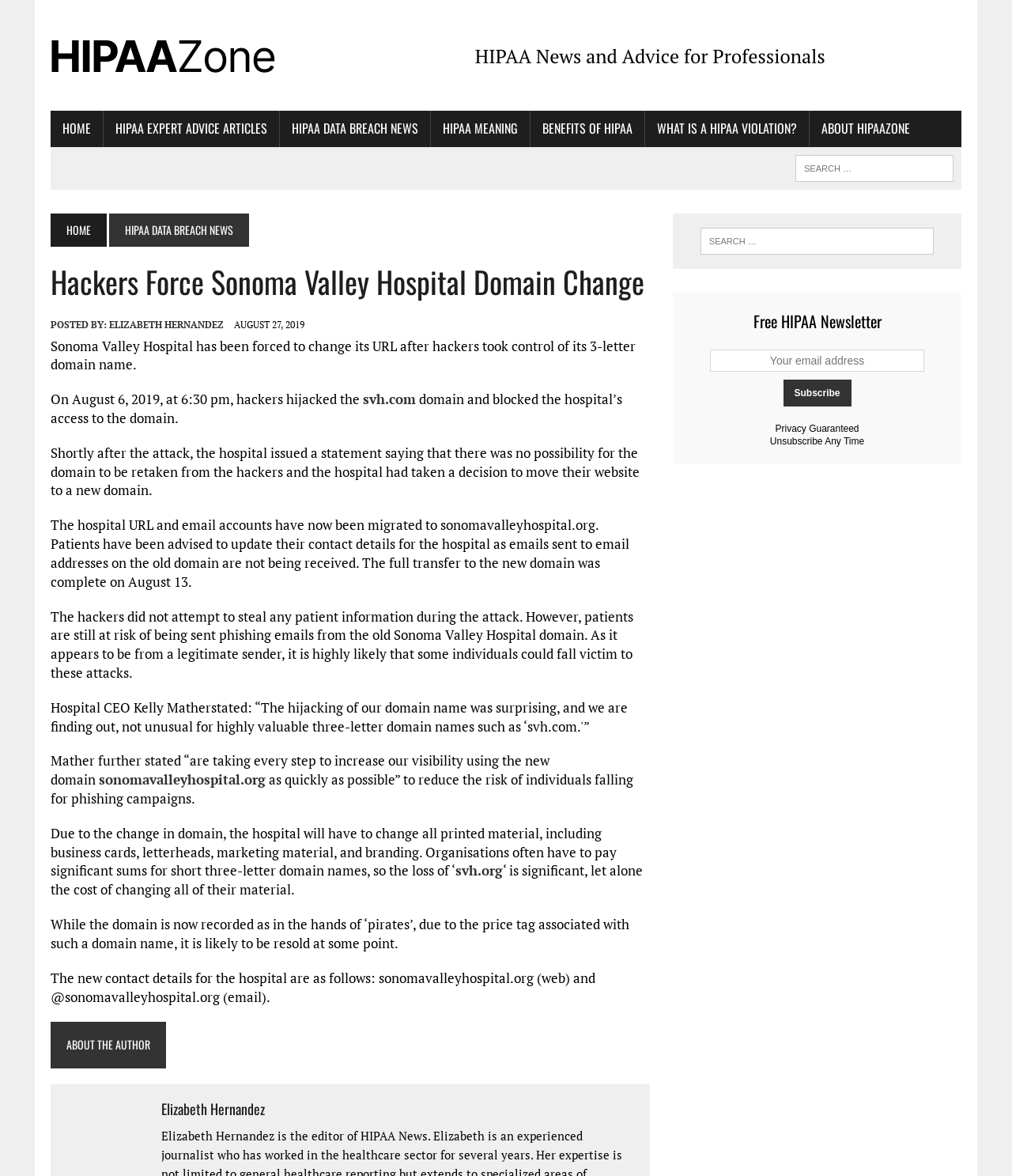Please indicate the bounding box coordinates for the clickable area to complete the following task: "Visit the HIPAAzone homepage". The coordinates should be specified as four float numbers between 0 and 1, i.e., [left, top, right, bottom].

[0.05, 0.094, 0.102, 0.125]